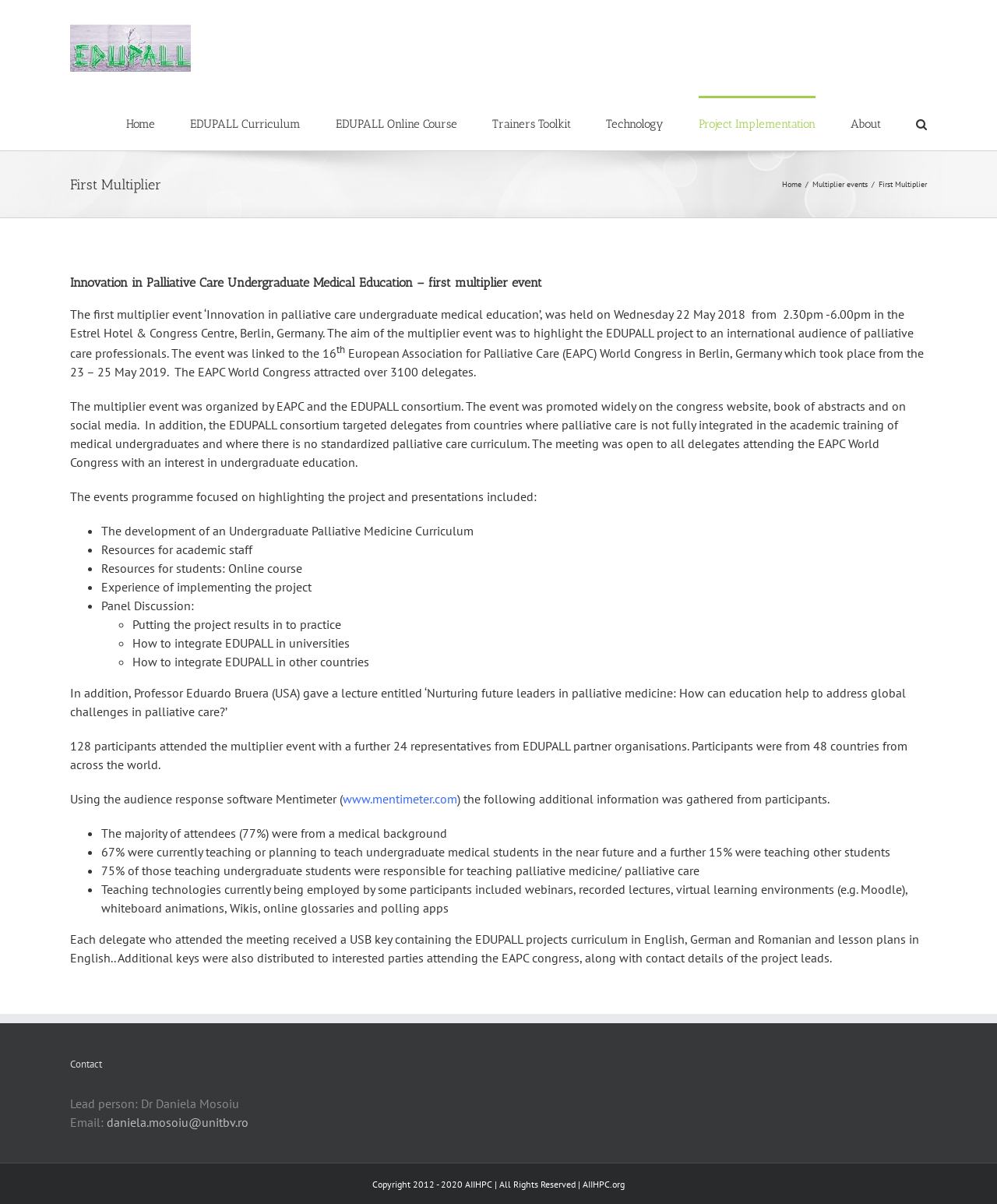Please identify the bounding box coordinates of the region to click in order to complete the given instruction: "Click the 'Home' link". The coordinates should be four float numbers between 0 and 1, i.e., [left, top, right, bottom].

[0.127, 0.08, 0.155, 0.125]